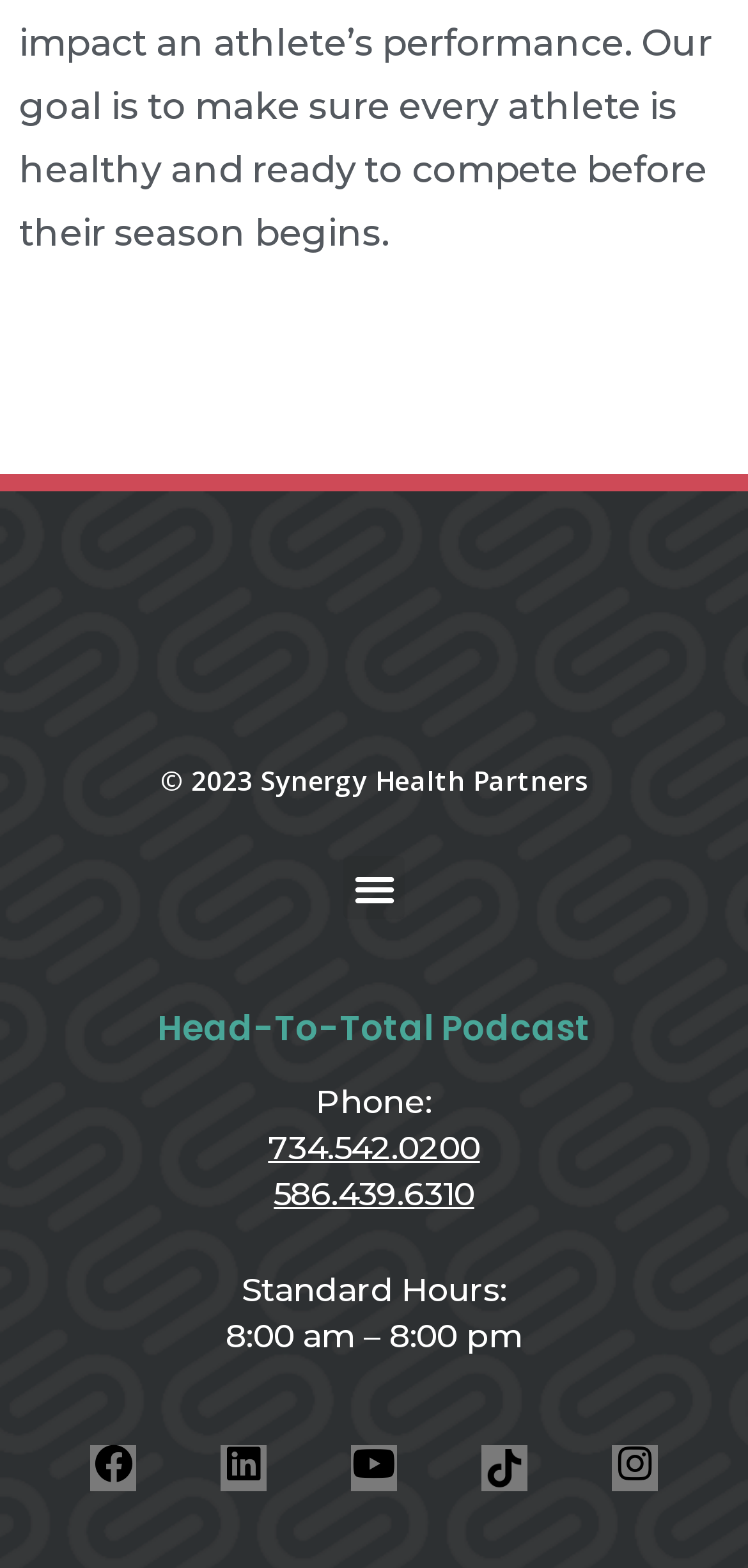Identify the bounding box coordinates for the element you need to click to achieve the following task: "Open Facebook page". Provide the bounding box coordinates as four float numbers between 0 and 1, in the form [left, top, right, bottom].

[0.121, 0.922, 0.182, 0.951]